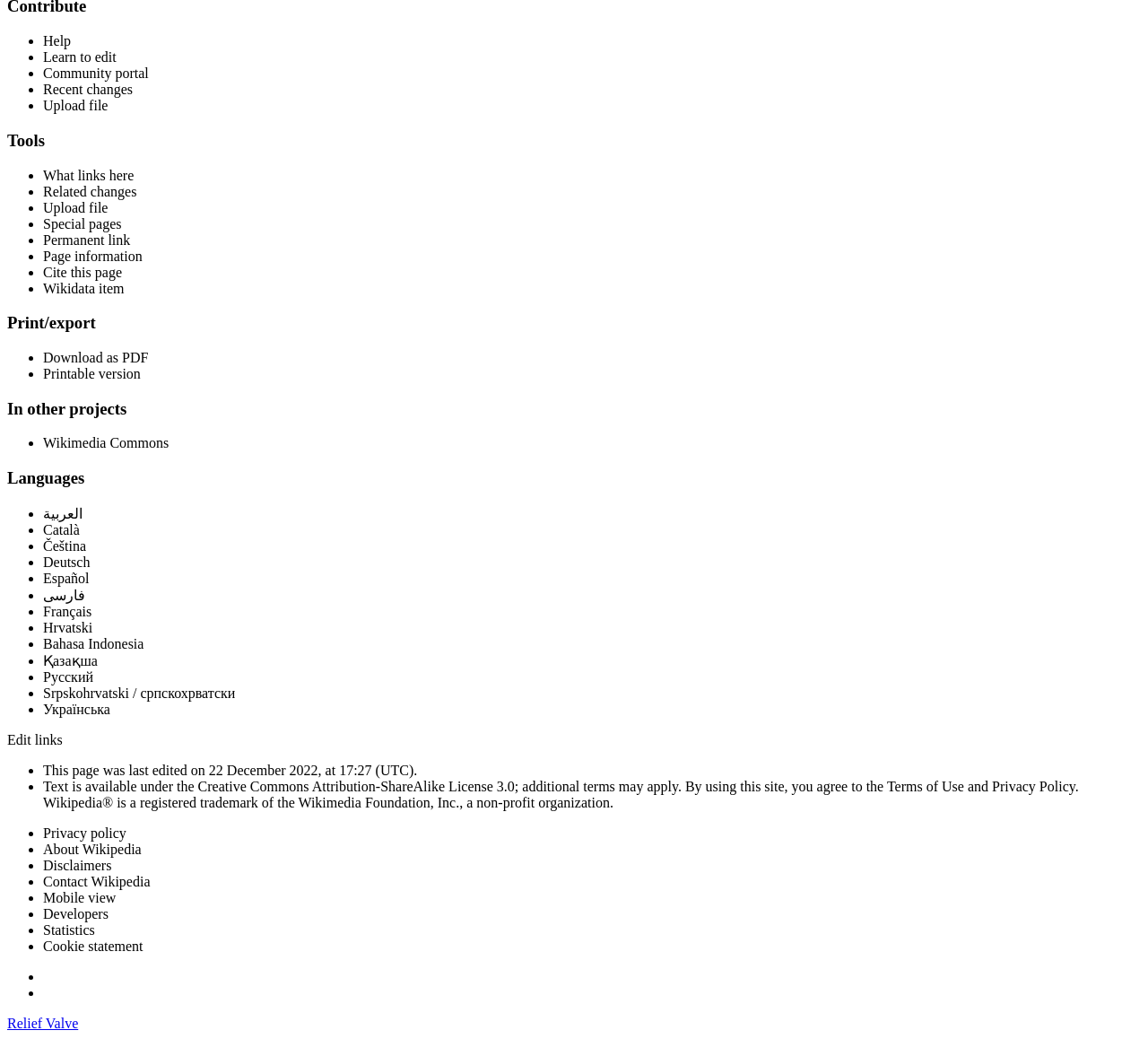Please predict the bounding box coordinates (top-left x, top-left y, bottom-right x, bottom-right y) for the UI element in the screenshot that fits the description: Cite this page

[0.038, 0.254, 0.106, 0.269]